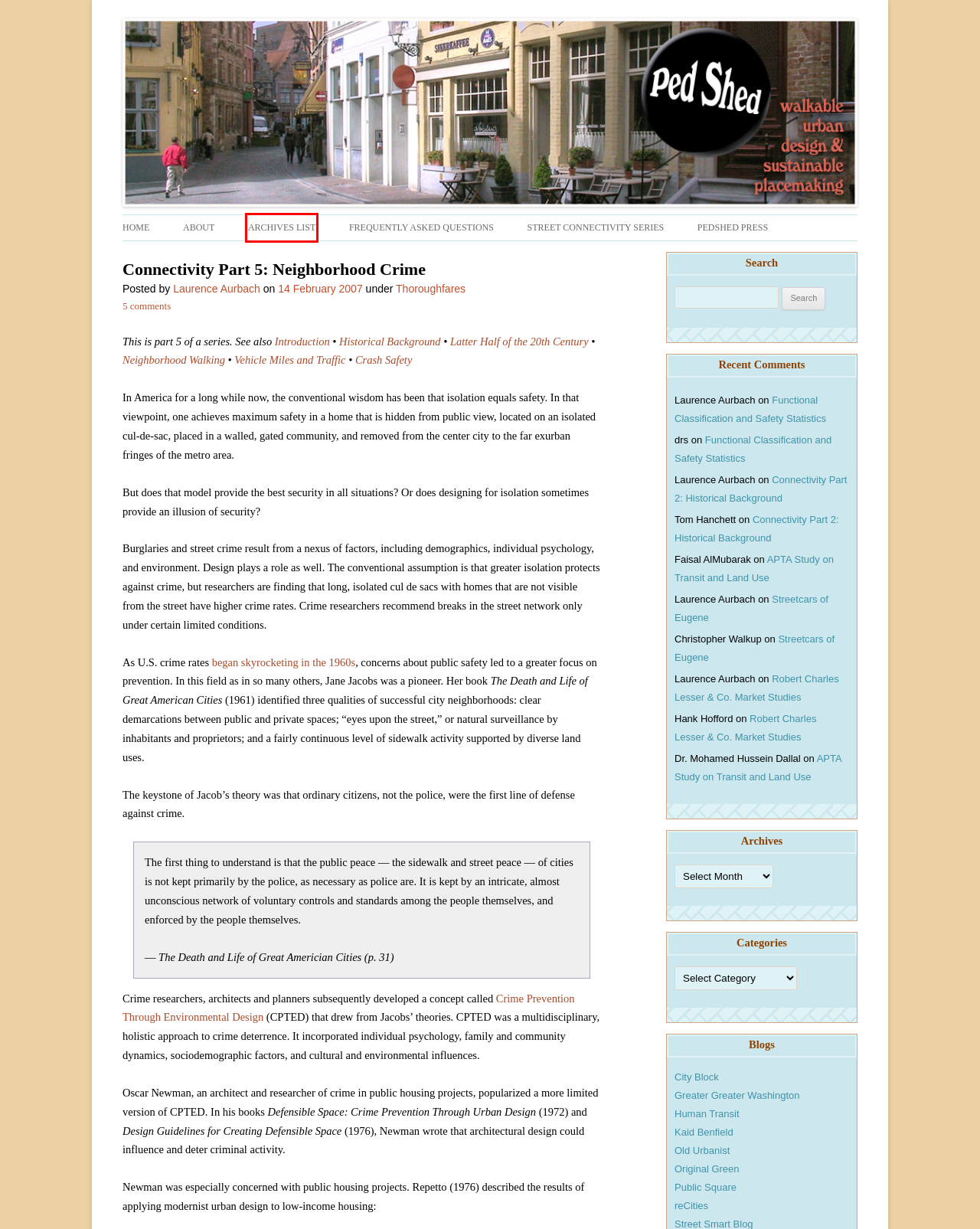You are given a screenshot of a webpage with a red bounding box around an element. Choose the most fitting webpage description for the page that appears after clicking the element within the red bounding box. Here are the candidates:
A. Connectivity Part 3: Latter Half of the 20th Century | Ped Shed
B. Ped Shed | Walkable urban design and sustainable places
C. Laurence Aurbach | Ped Shed
D. Robert Charles Lesser & Co. Market Studies | Ped Shed
E. Connectivity Part 7: Crash Safety | Ped Shed
F. Complete archives list | Ped Shed
G. APTA Study on Transit and Land Use | Ped Shed
H. Street connectivity series | Ped Shed

F